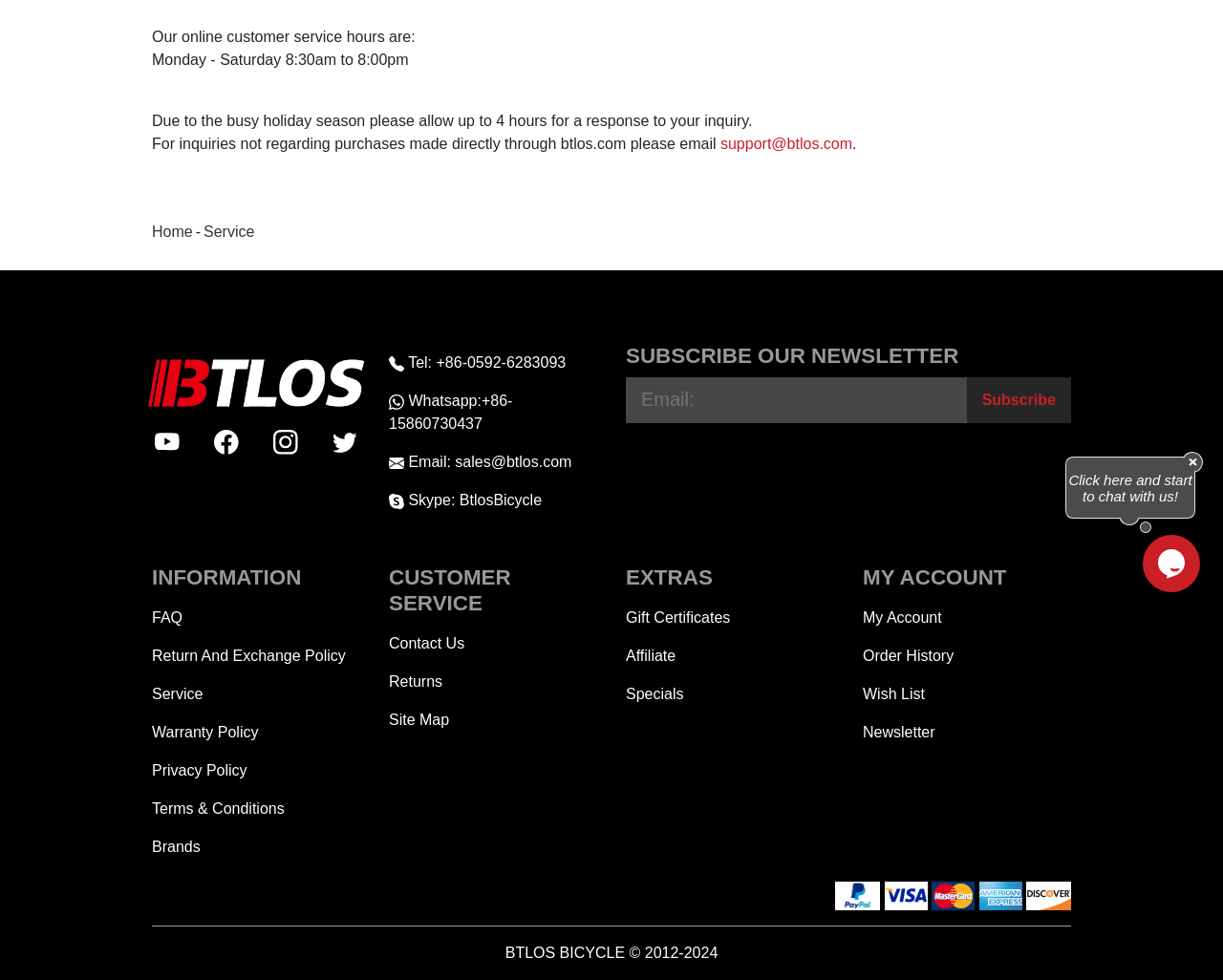Determine the bounding box coordinates in the format (top-left x, top-left y, bottom-right x, bottom-right y). Ensure all values are floating point numbers between 0 and 1. Identify the bounding box of the UI element described by: Returns

[0.318, 0.676, 0.488, 0.715]